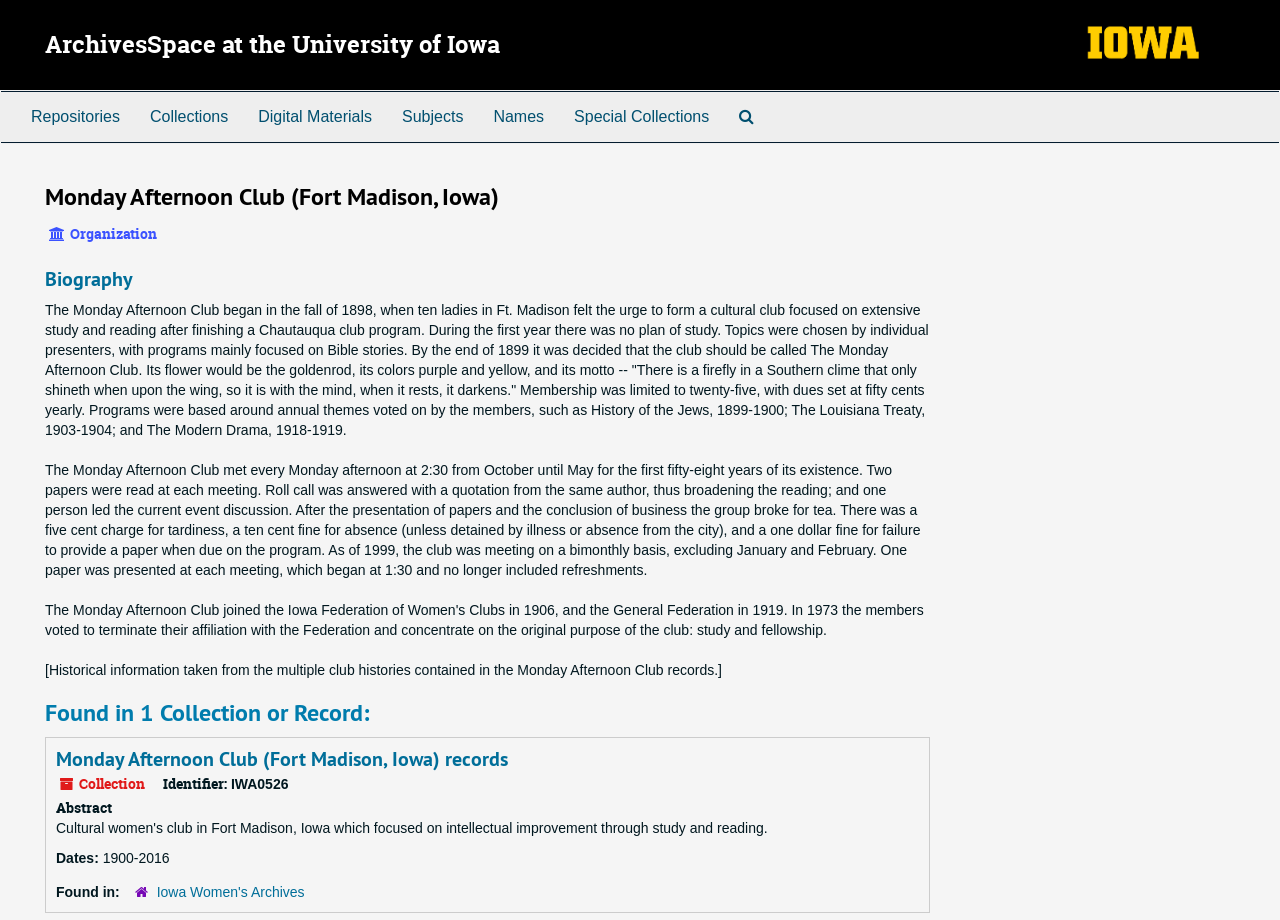What is the motto of the club?
Please answer the question as detailed as possible based on the image.

The motto of the club can be found in the StaticText element with the text 'The Monday Afternoon Club began in the fall of 1898...' which describes the history of the club.